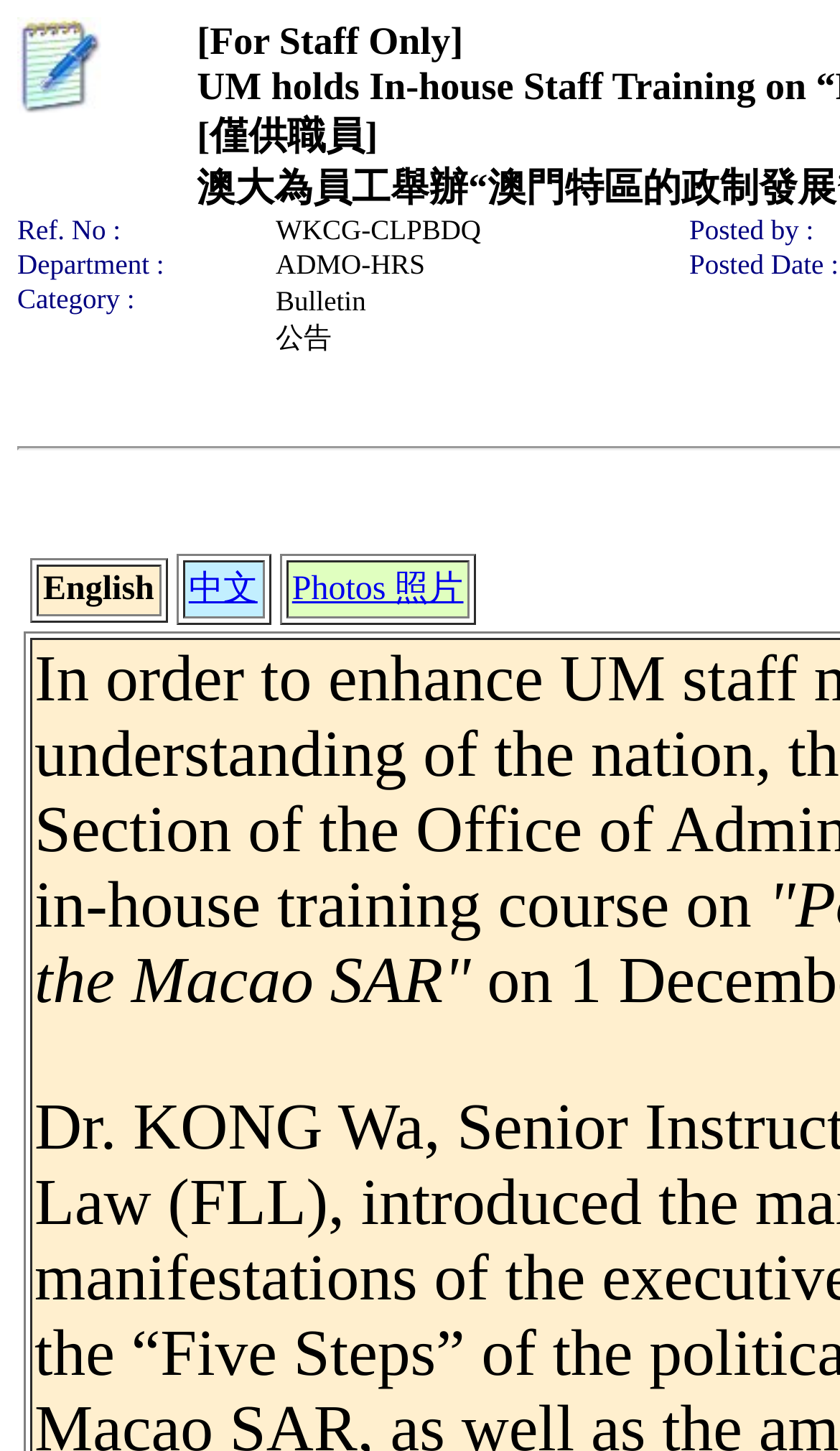Use a single word or phrase to answer this question: 
What is the category of the event?

Not specified